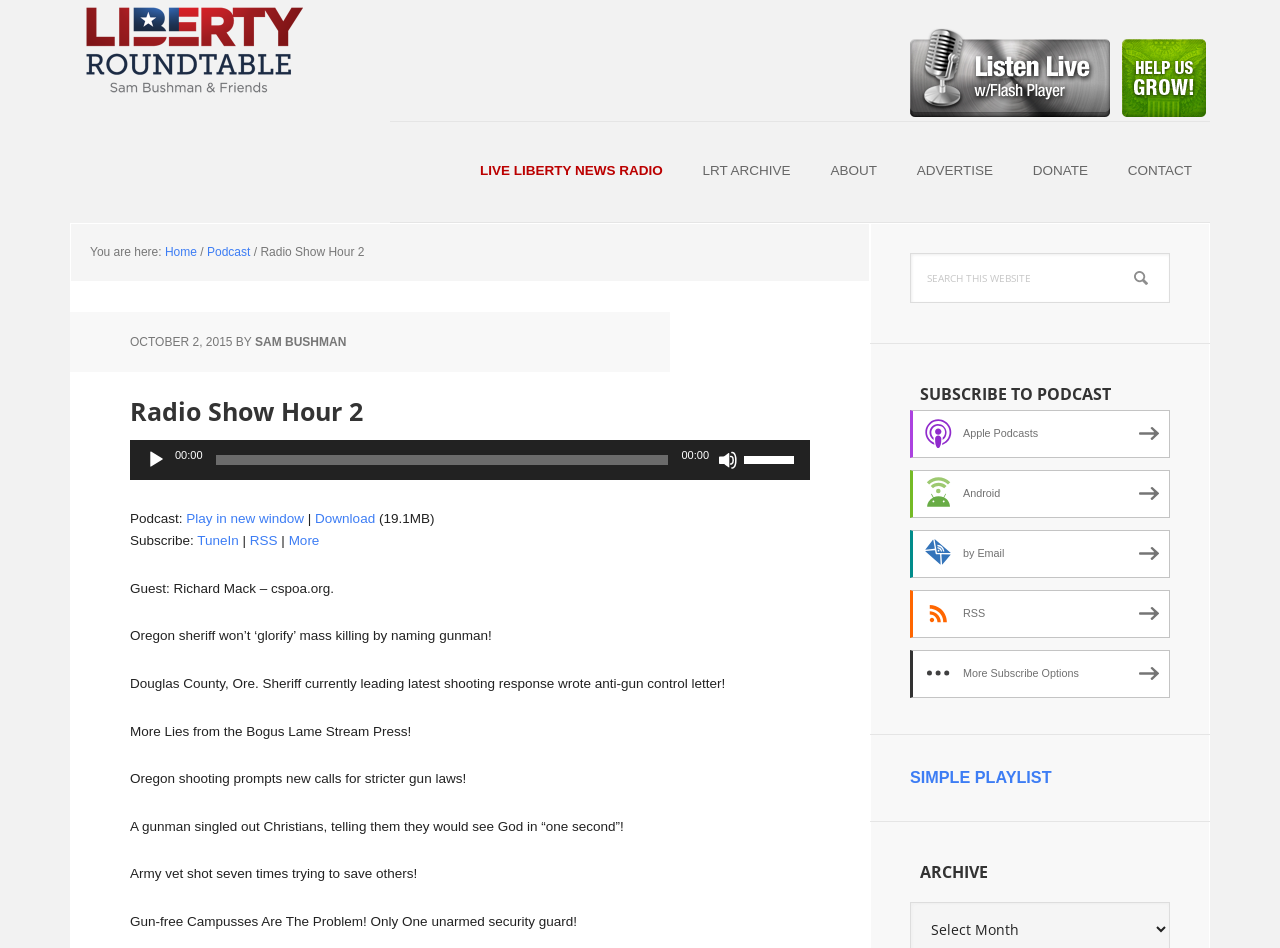Determine the bounding box coordinates for the element that should be clicked to follow this instruction: "Click the 'Play' button". The coordinates should be given as four float numbers between 0 and 1, in the format [left, top, right, bottom].

[0.114, 0.474, 0.13, 0.495]